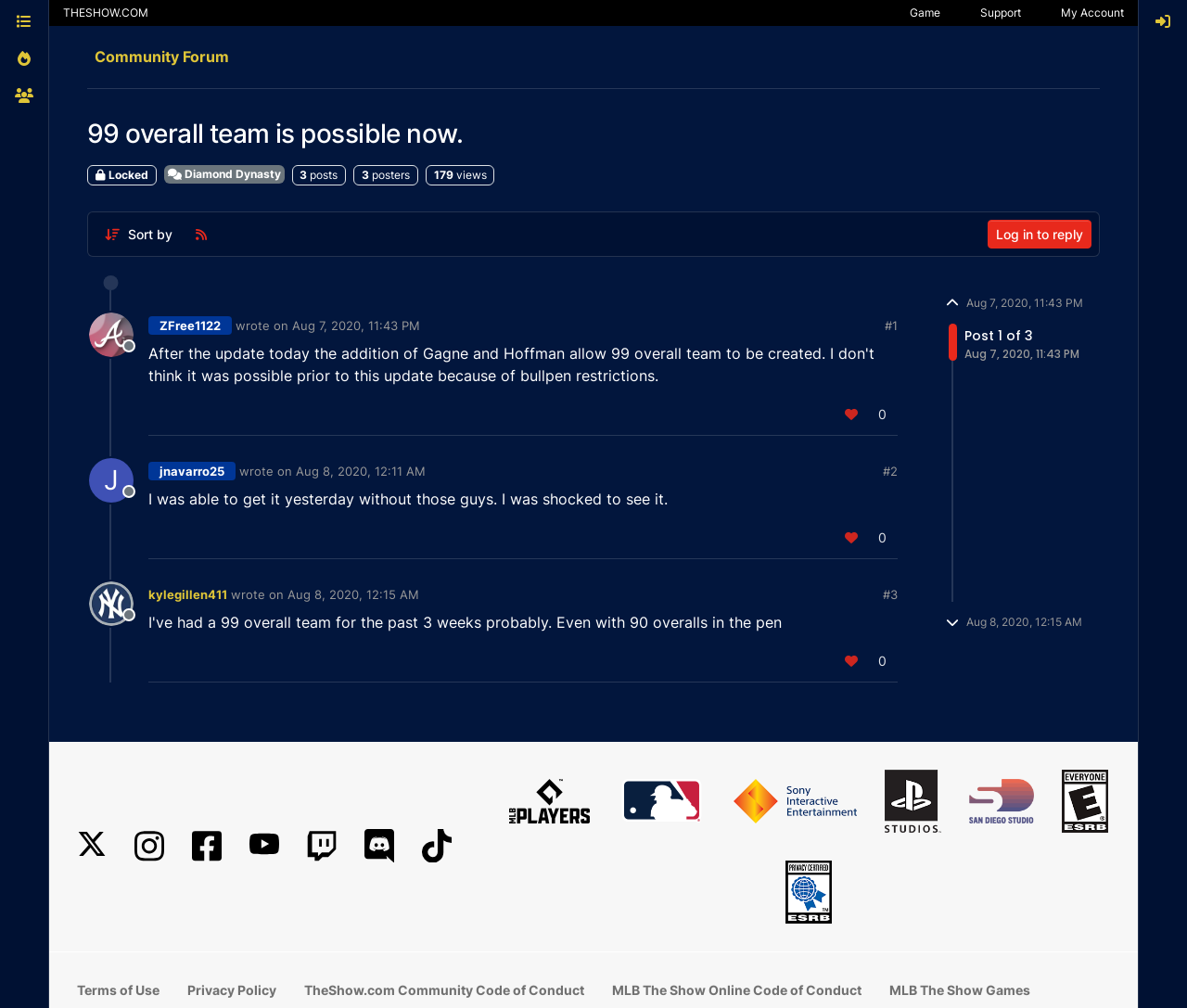Determine the bounding box coordinates of the region that needs to be clicked to achieve the task: "Read more about FoodNotes".

None